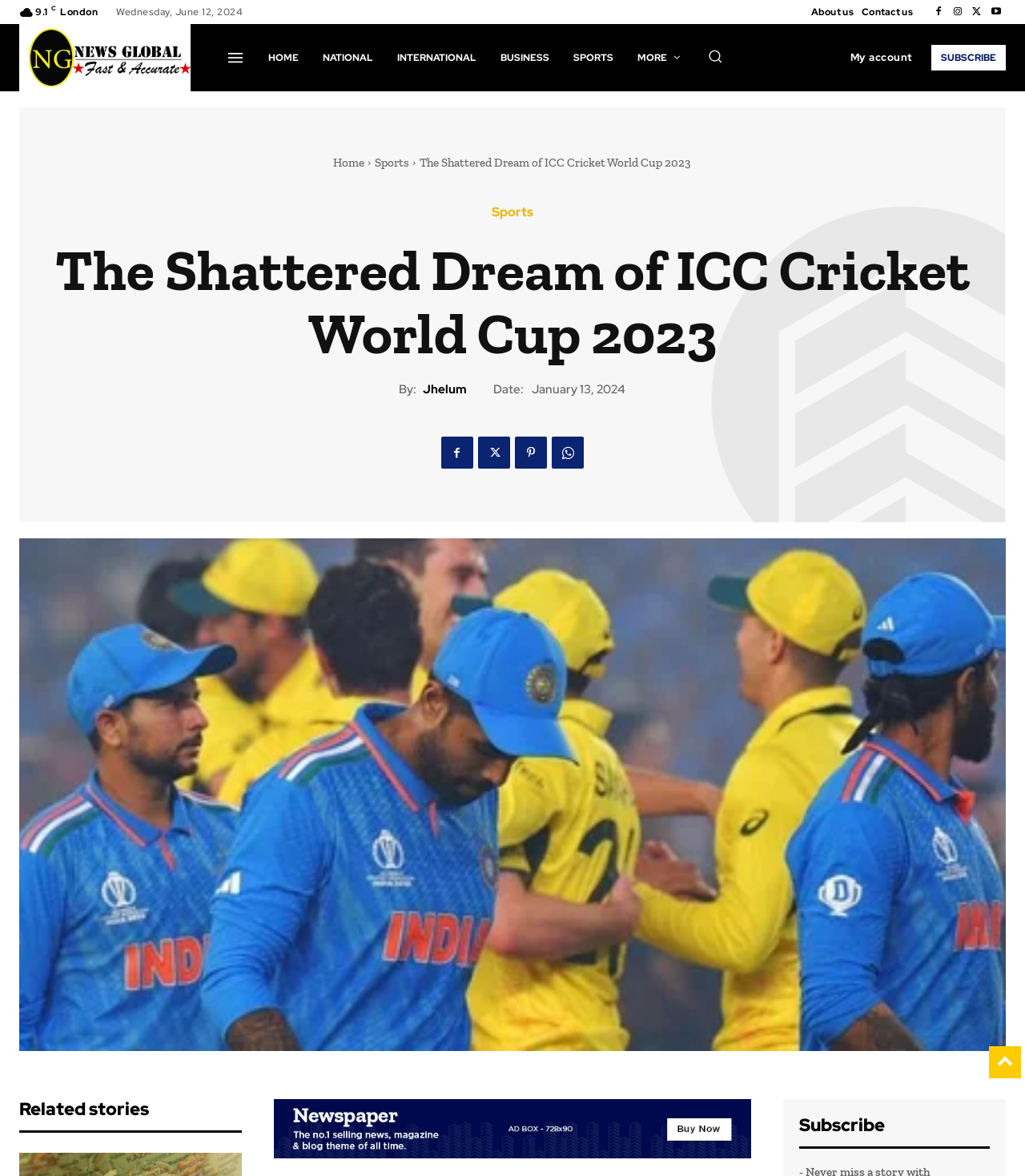By analyzing the image, answer the following question with a detailed response: What is the purpose of the button with a magnifying glass icon?

I found the purpose of the button by looking at the image inside the button, which is a magnifying glass icon, and inferring that it is a search button. This is a common icon used for search functionality.